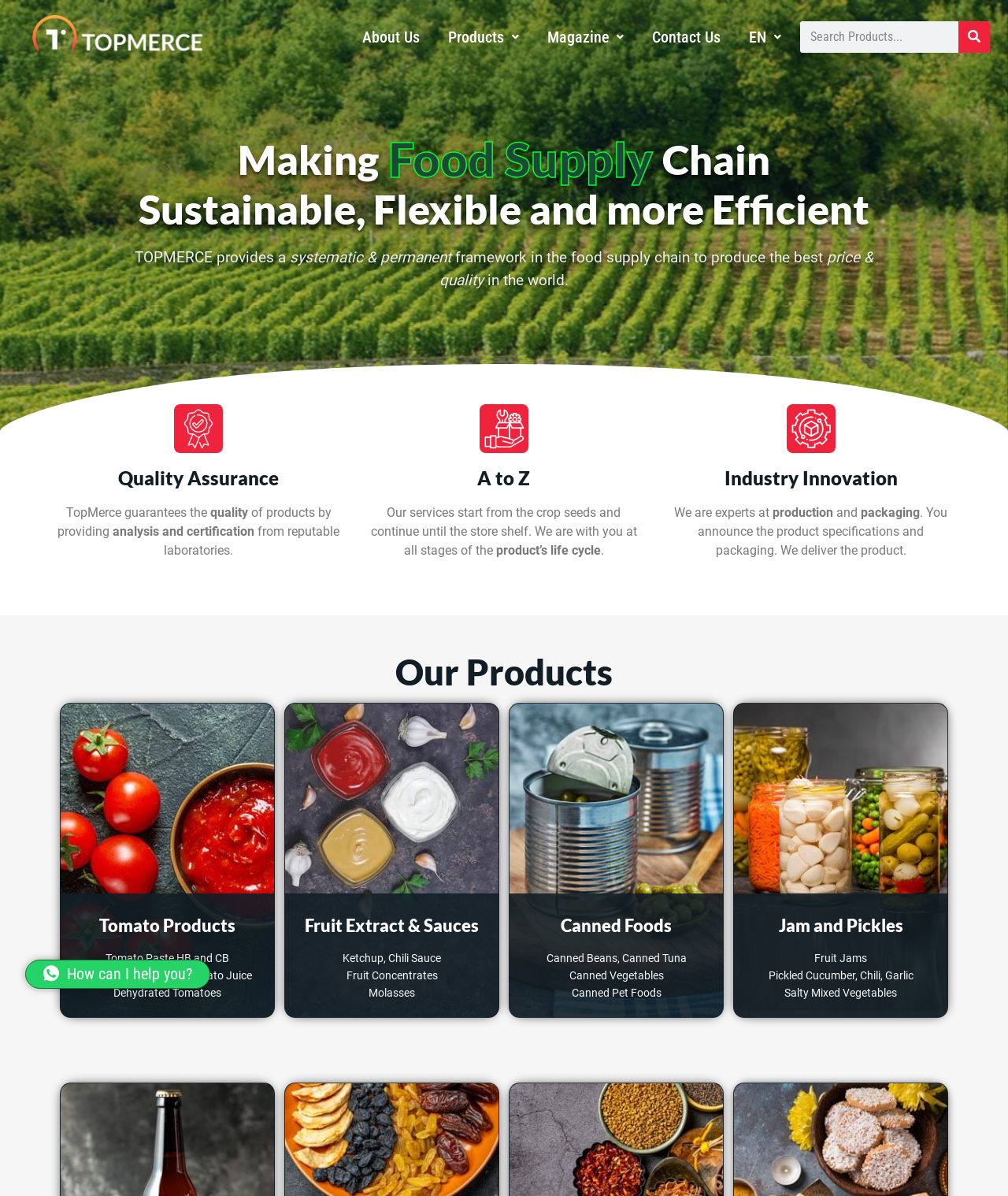What is the purpose of the quality assurance process?
Look at the image and answer with only one word or phrase.

Guarantee product quality